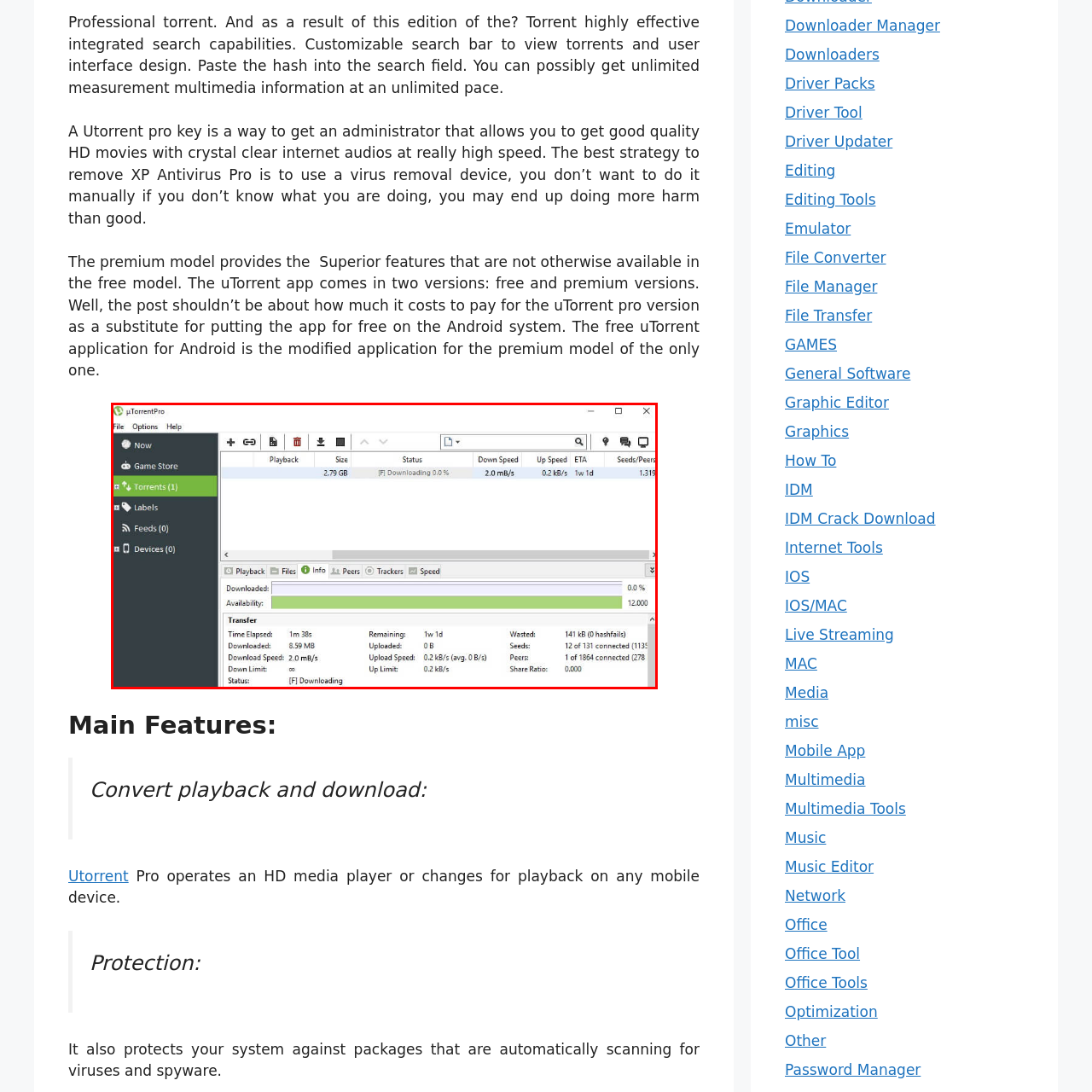Thoroughly describe the scene within the red-bordered area of the image.

This image shows the user interface of uTorrent Pro, a popular BitTorrent client used for downloading and sharing files. The interface is neatly arranged, displaying various essential components for torrent management and downloading progress.

At the top, users can find navigation options including "File", "Options", "Help", and a game store section, facilitating easy access to different features. The left sidebar provides a summary of active torrents and categories, with "Torrents (1)" highlighted, indicating one active download.

In the main viewing area, the current torrent's details are displayed, showcasing its size (2.79 GB), current download status ("Downloading 0.0%"), and real-time download speed (2.0 MB/s). Additional information includes the total downloaded data (8.99 MB), time elapsed (1 minute 38 seconds), and remaining time for completion (1 week and 1 day).

A green progress bar visually indicates the amount downloaded, while specific metrics provide insights into upload speed and availability. The bottom section elaborates on transfer details, making it clear to users how their downloads are progressing, including the total number of peers connected.

This organized and user-friendly interface highlights the features of uTorrent Pro, aiming to enhance the torrent downloading experience with its efficient management tools.